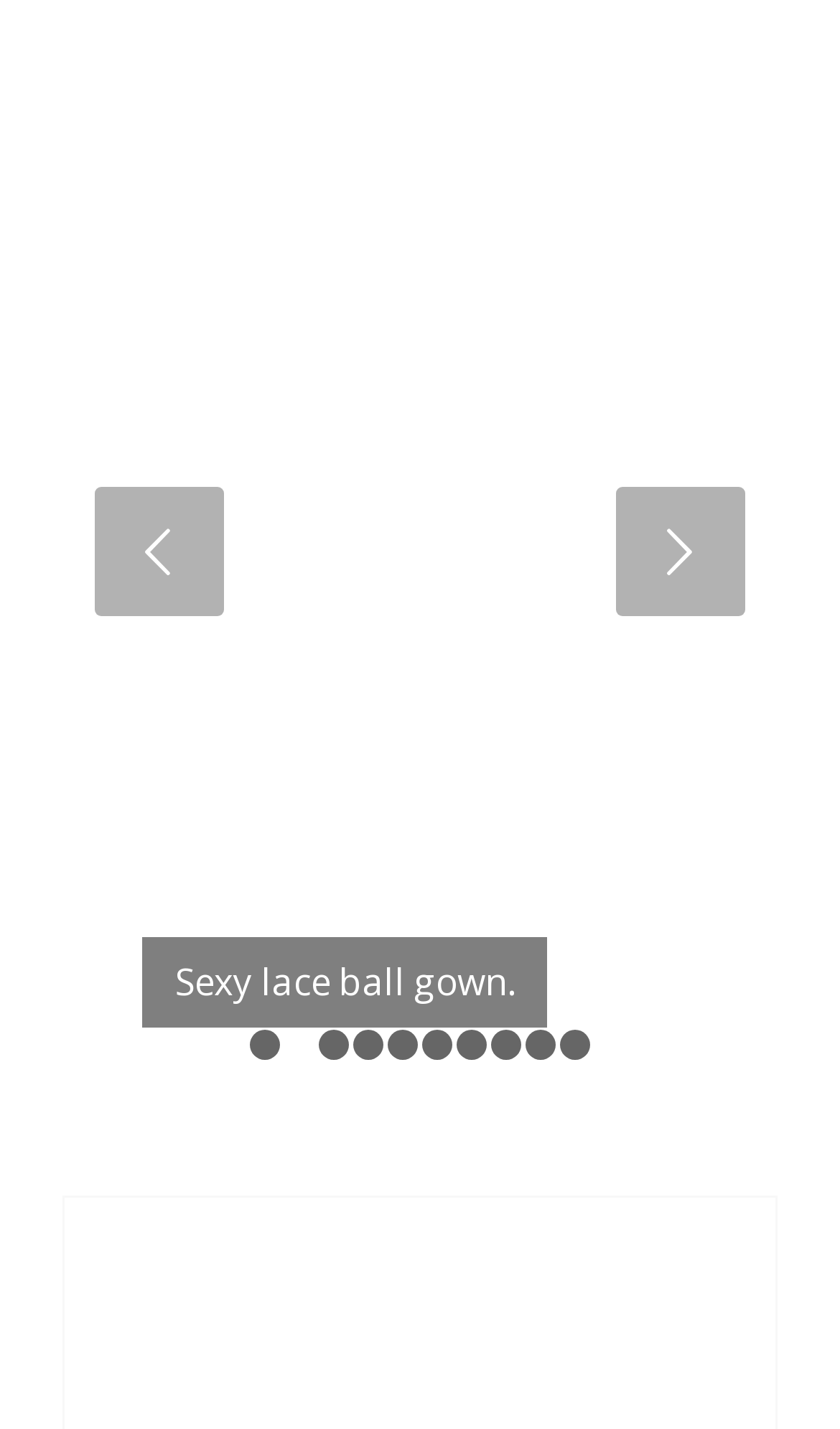Please specify the bounding box coordinates for the clickable region that will help you carry out the instruction: "view the third page".

[0.379, 0.72, 0.415, 0.741]